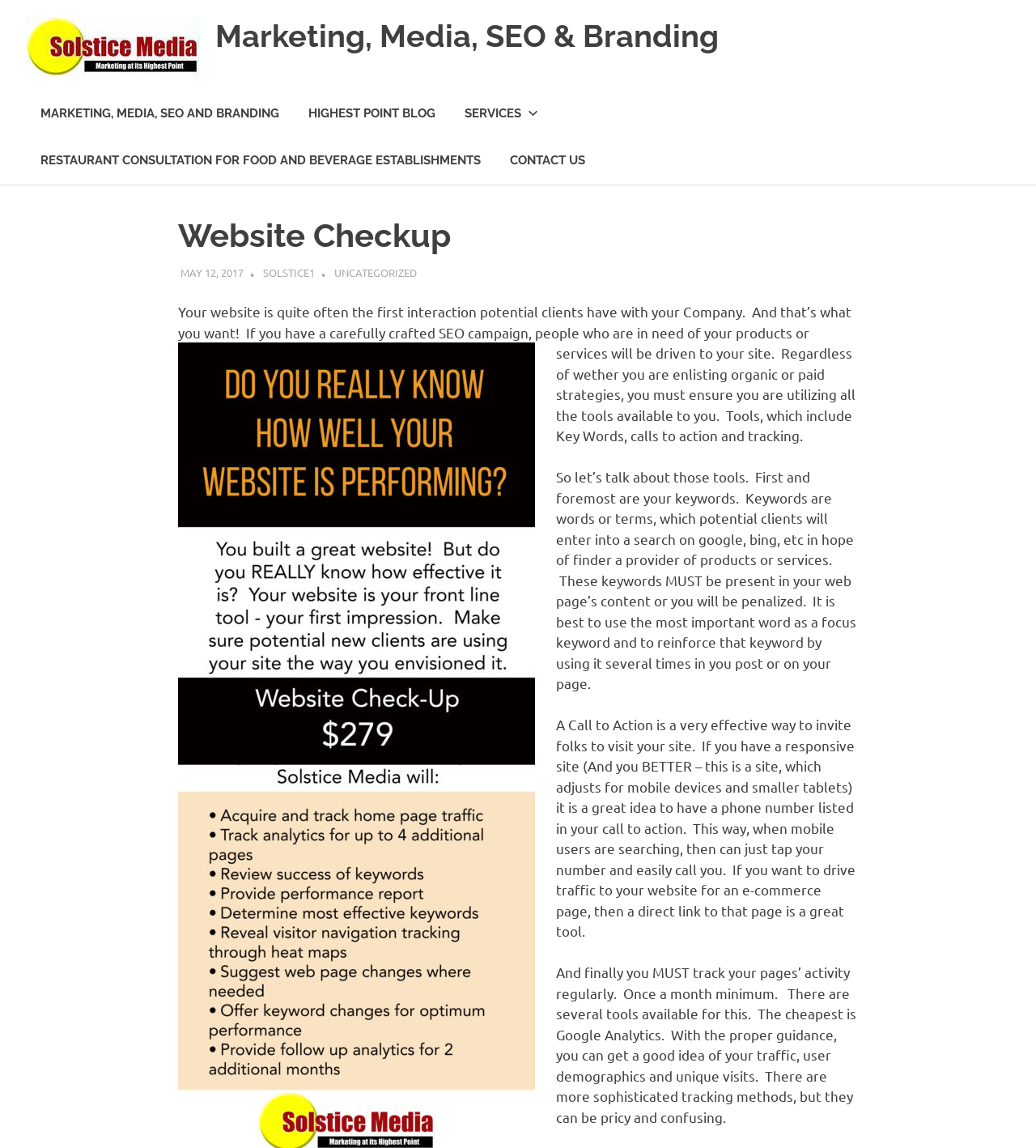Generate an in-depth caption that captures all aspects of the webpage.

The webpage is titled "Website Checkup - Marketing, Media, SEO & Branding" and has a prominent link with the same title at the top left corner. Below this link, there is an image with the same title. To the right of the image, there is another link with the same title. 

Below these elements, there is a static text block that lists various services offered, including Marketing, Media, Graphic Design, Website Development, and Search Engine Optimization (SEO). 

On the top right side, there is a primary navigation menu with links to different sections, including MARKETING, MEDIA, SEO AND BRANDING, HIGHEST POINT BLOG, SERVICES, RESTAURANT CONSULTATION FOR FOOD AND BEVERAGE ESTABLISHMENTS, and CONTACT US.

Below the navigation menu, there is a section with a heading "Website Checkup". This section contains a link to a blog post dated MAY 12, 2017, and another link to SOLSTICE1. There is also a link to a category labeled UNCATEGORIZED.

The main content of the webpage is divided into four paragraphs. The first paragraph discusses the importance of a website as the first interaction with a company and the need for a carefully crafted SEO campaign. The second paragraph explains the need for tools such as keywords, calls to action, and tracking to drive traffic to the site. The third paragraph focuses on keywords, emphasizing their importance in web page content. The fourth paragraph discusses the effectiveness of calls to action and the need to track page activity regularly using tools like Google Analytics.